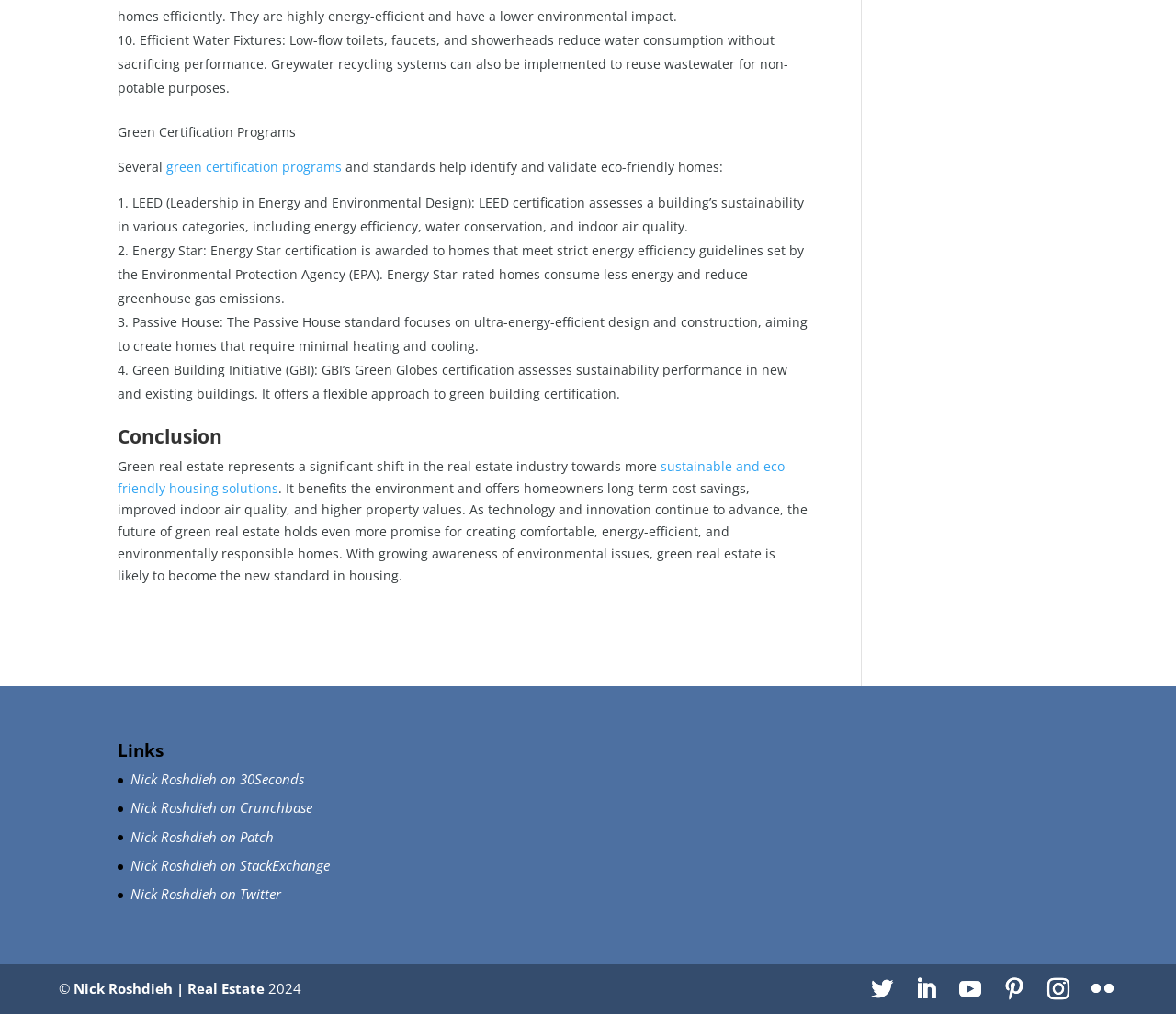Show me the bounding box coordinates of the clickable region to achieve the task as per the instruction: "Read about 'LEED (Leadership in Energy and Environmental Design)'".

[0.1, 0.191, 0.684, 0.232]